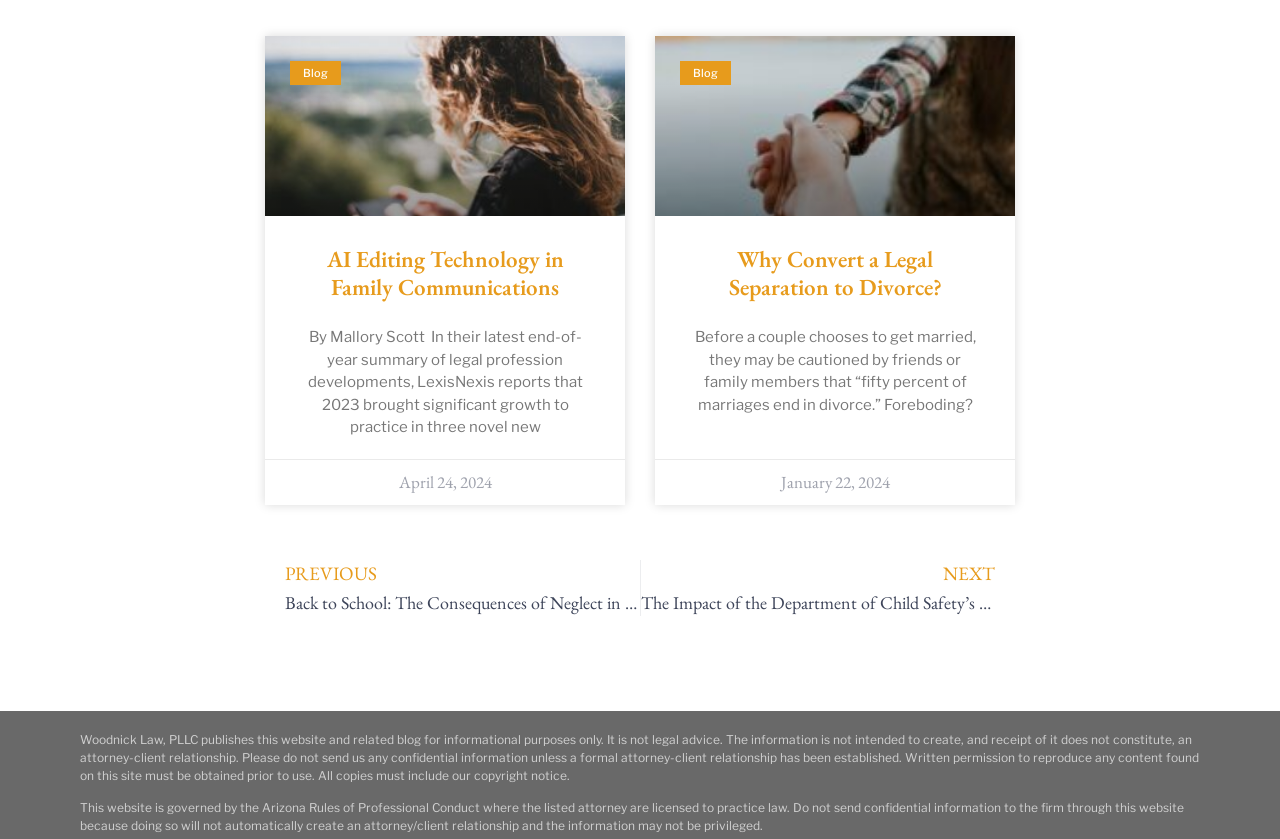What is the date of the second blog post?
Please give a detailed and elaborate explanation in response to the question.

I looked at the StaticText element with the date information inside the second article element and found the date 'January 22, 2024'.